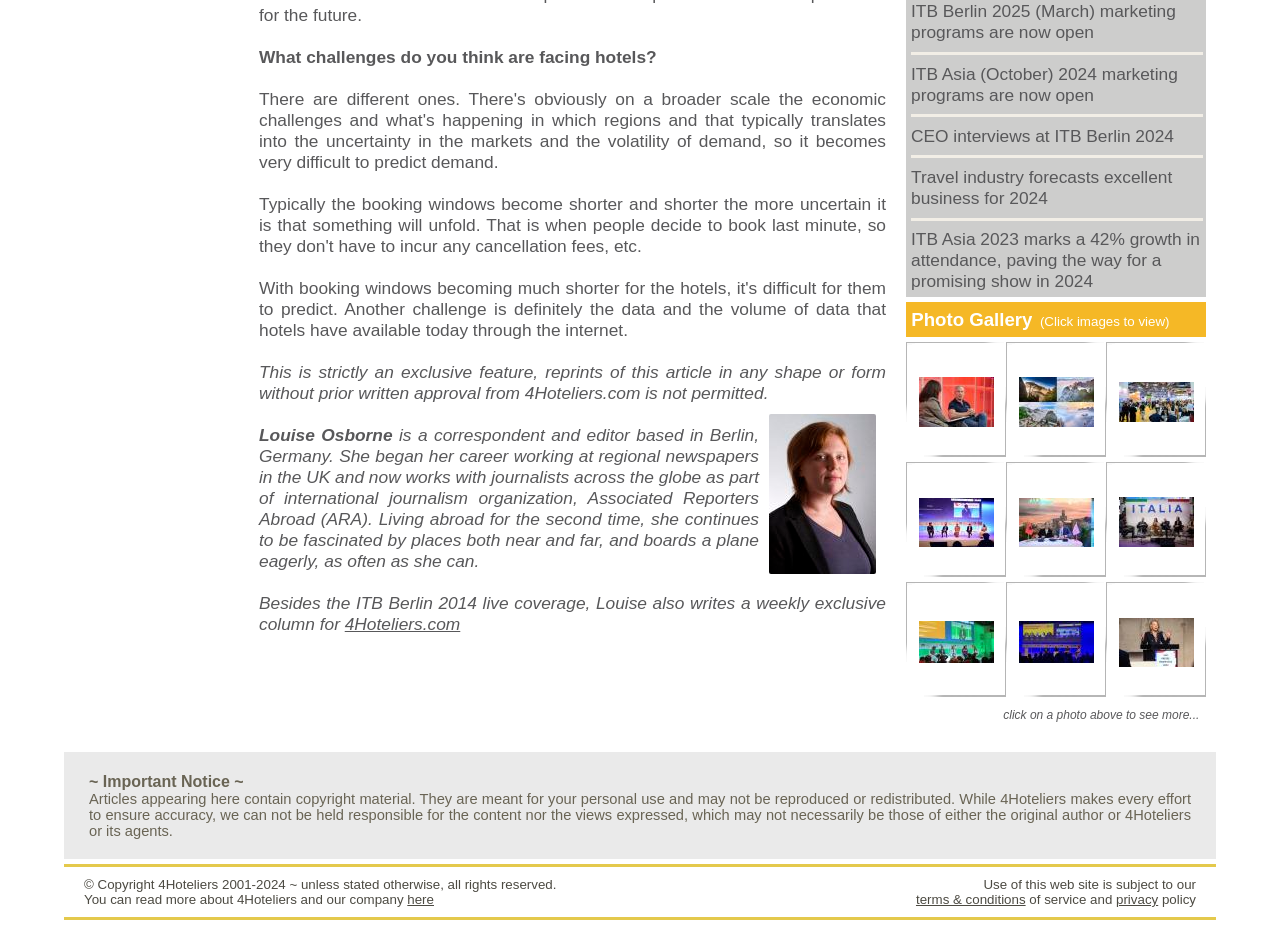Respond to the following question with a brief word or phrase:
How many images are there on the webpage?

9